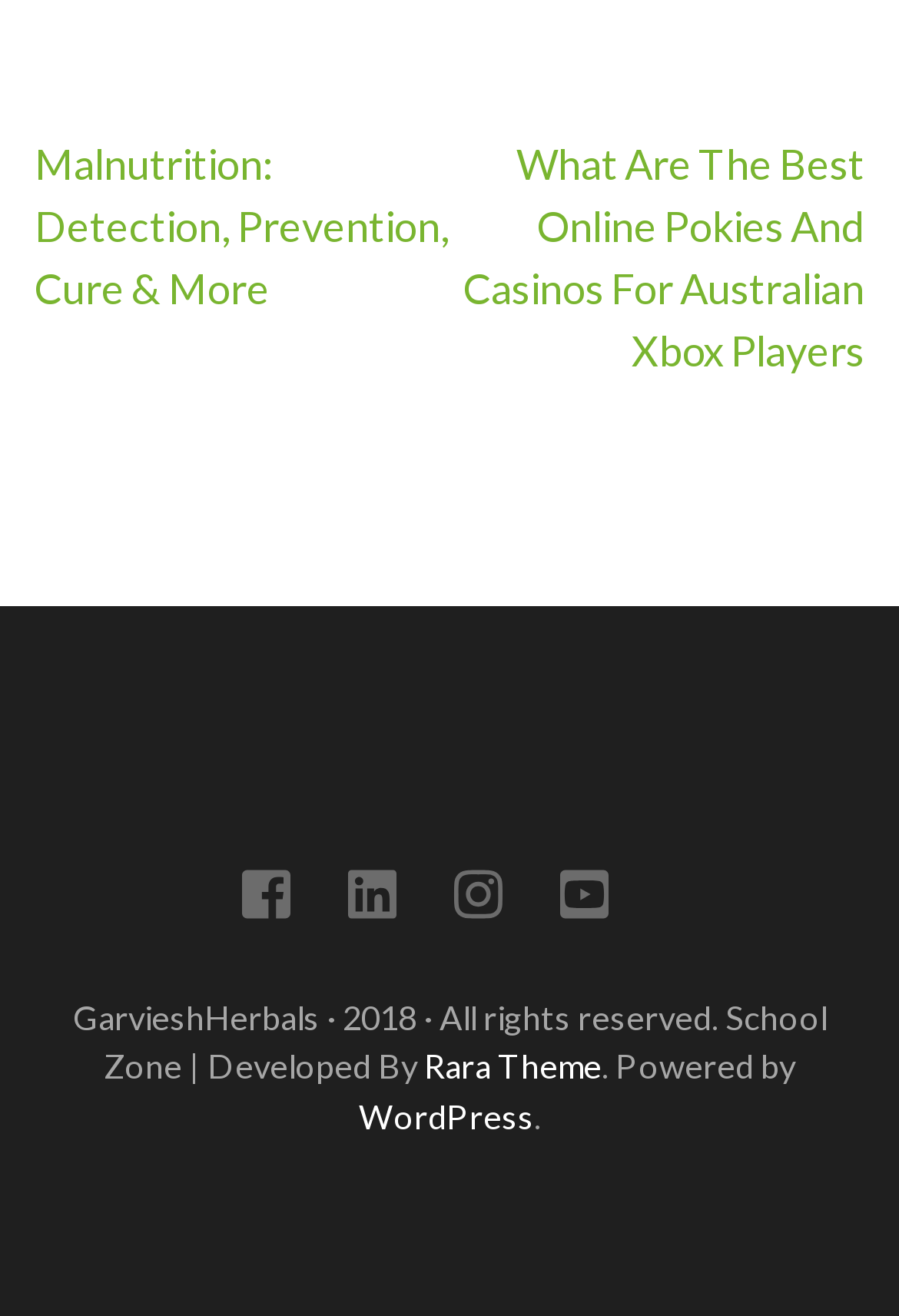Please find the bounding box coordinates of the element's region to be clicked to carry out this instruction: "Go to Facebook".

[0.268, 0.67, 0.322, 0.7]